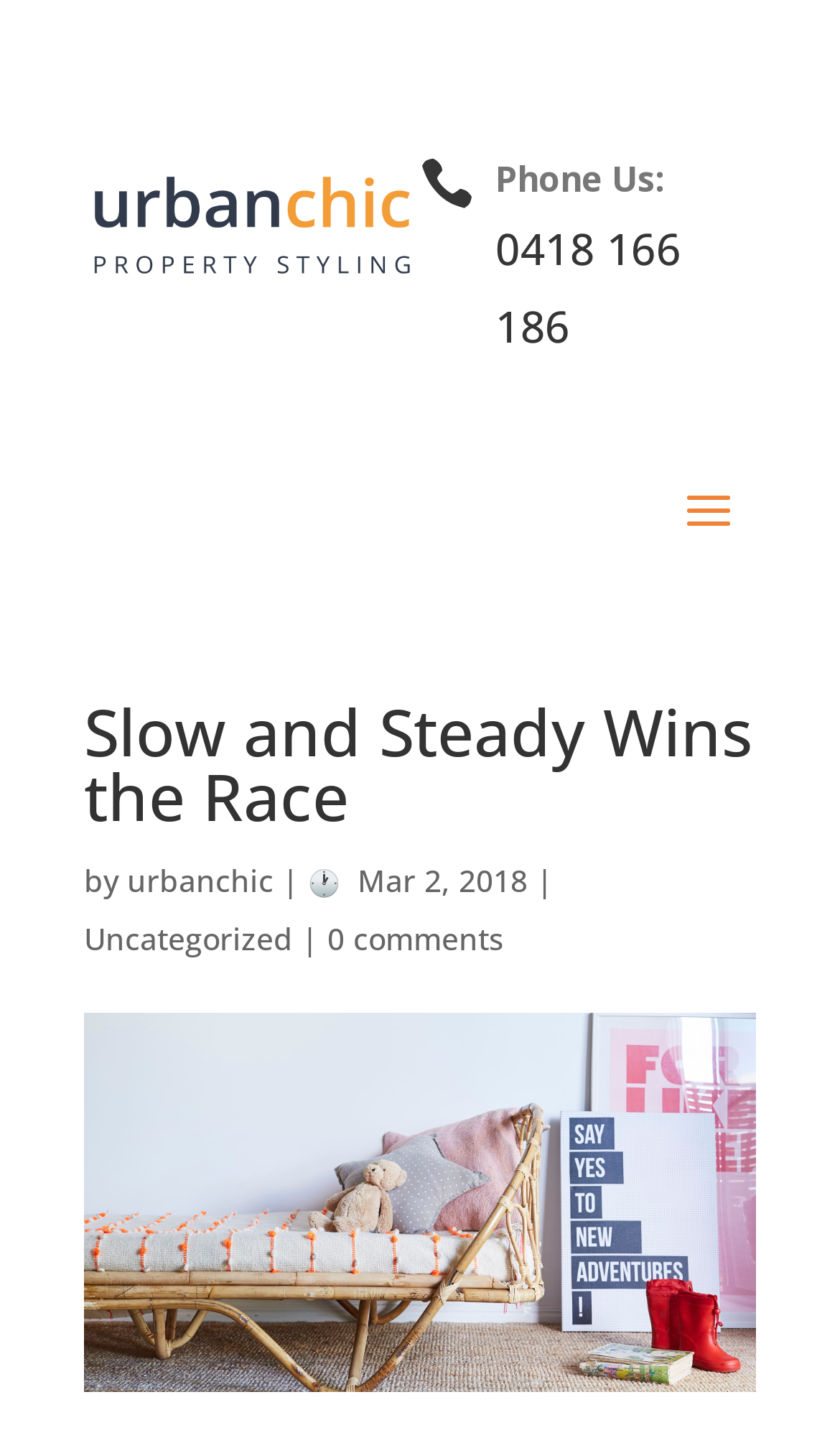Produce a meticulous description of the webpage.

The webpage appears to be a blog post titled "Slow and Steady Wins the Race" from Urban Chic Property Styling Sydney. At the top of the page, there is a logo image with a link to the company's website, accompanied by a text link to the same website. Below the logo, there is a small icon and a "Phone Us:" label with a phone number link.

The main content of the page is a blog post, with a heading that spans most of the width of the page. The heading is followed by the author's name, "urbanchic", and the date of the post, "Mar 2, 2018". The post is categorized under "Uncategorized" and has no comments.

The tone of the blog post, as hinted by the meta description, seems to be about the challenges of preparing a house for sale, with the phrase "Even thinking about the chore of getting your house ready to sell can make you want to hide under your desk. It’s hard work full of difficult decisions."